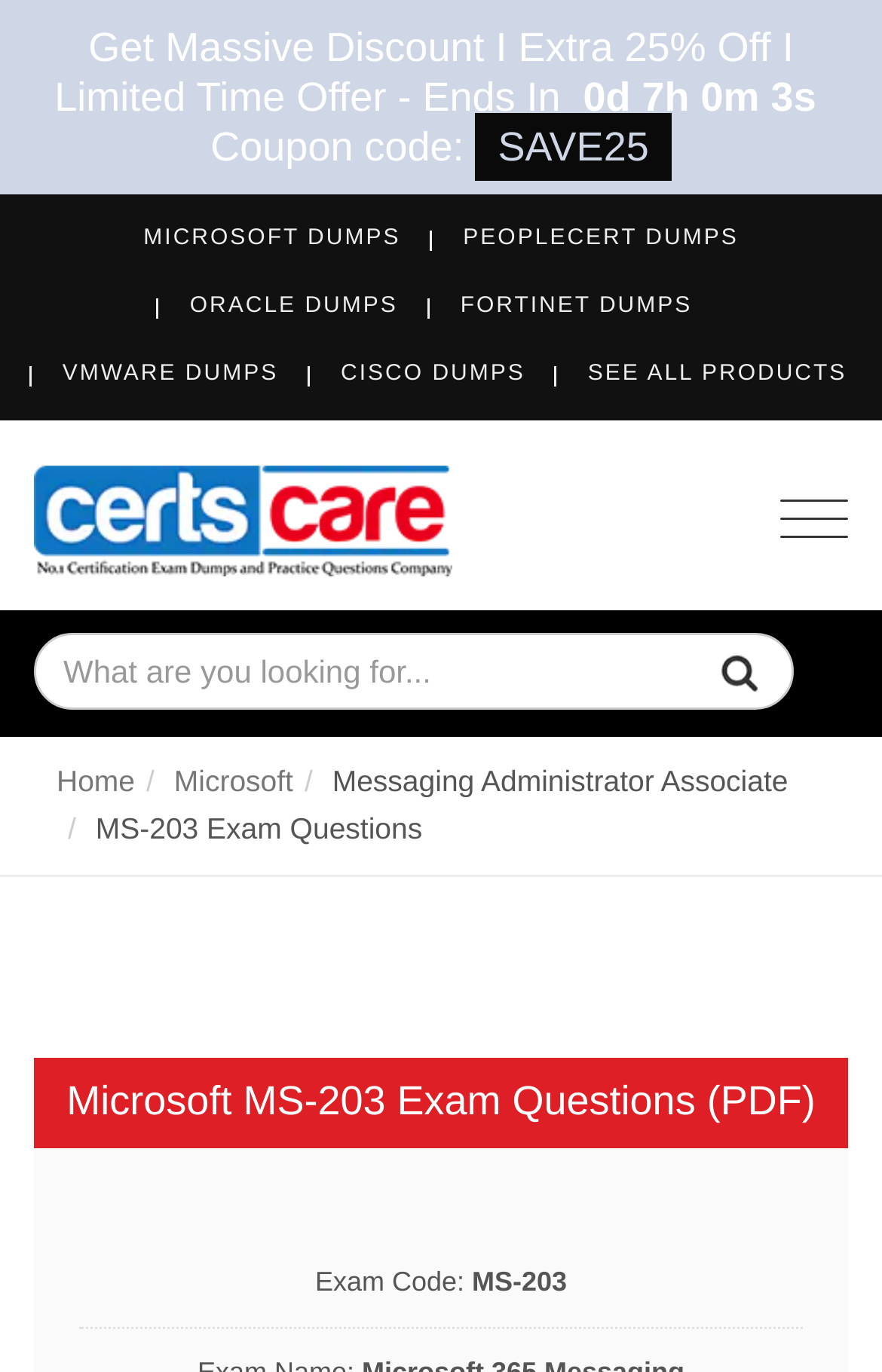What is the discount percentage offered?
Please provide a single word or phrase as the answer based on the screenshot.

25%